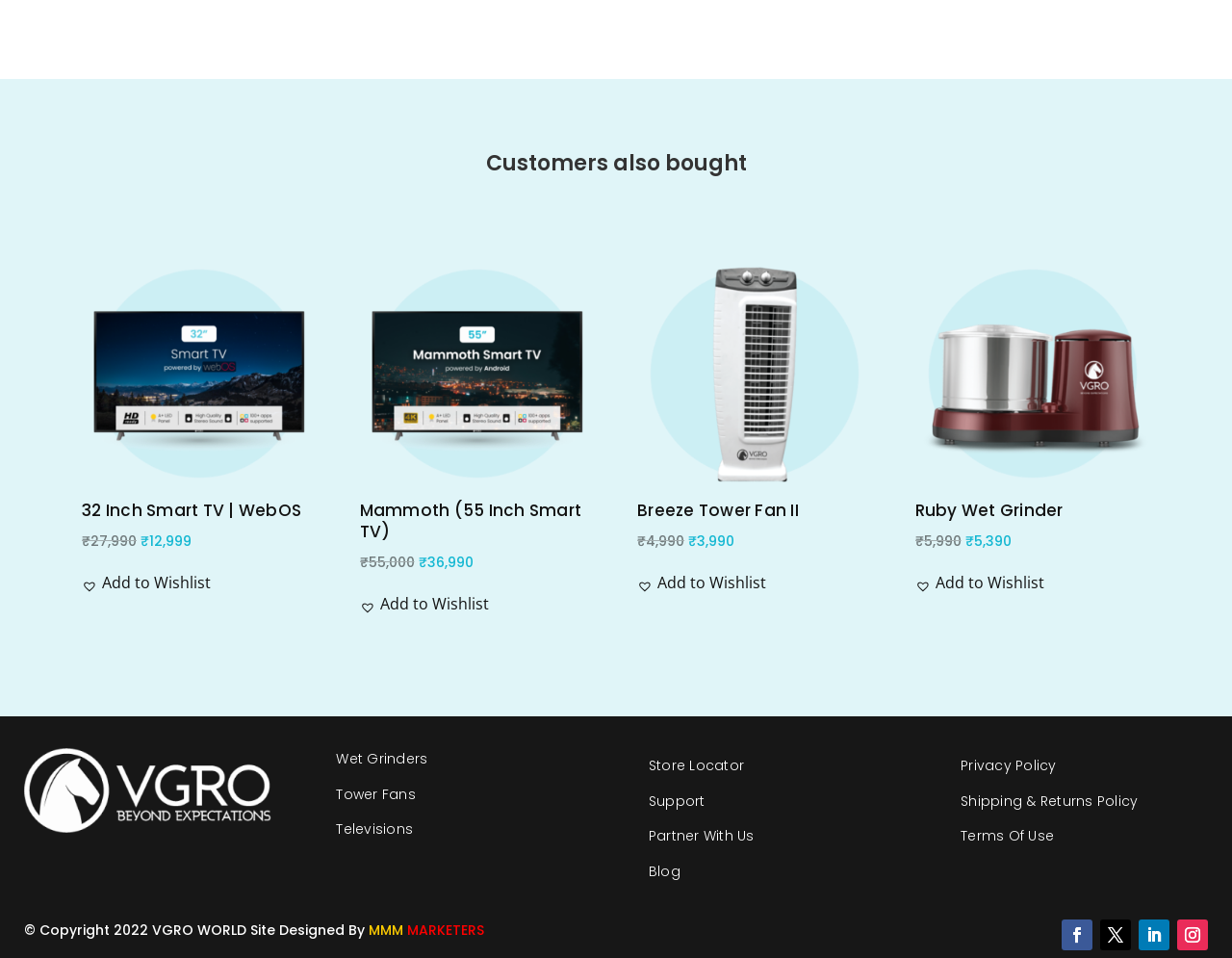Please provide a comprehensive answer to the question below using the information from the image: What is the copyright year mentioned at the bottom of the page?

I found the answer by looking at the StaticText element with the text ' Copyright 2022 VGRO WORLD Site Designed By' at the bottom of the page.